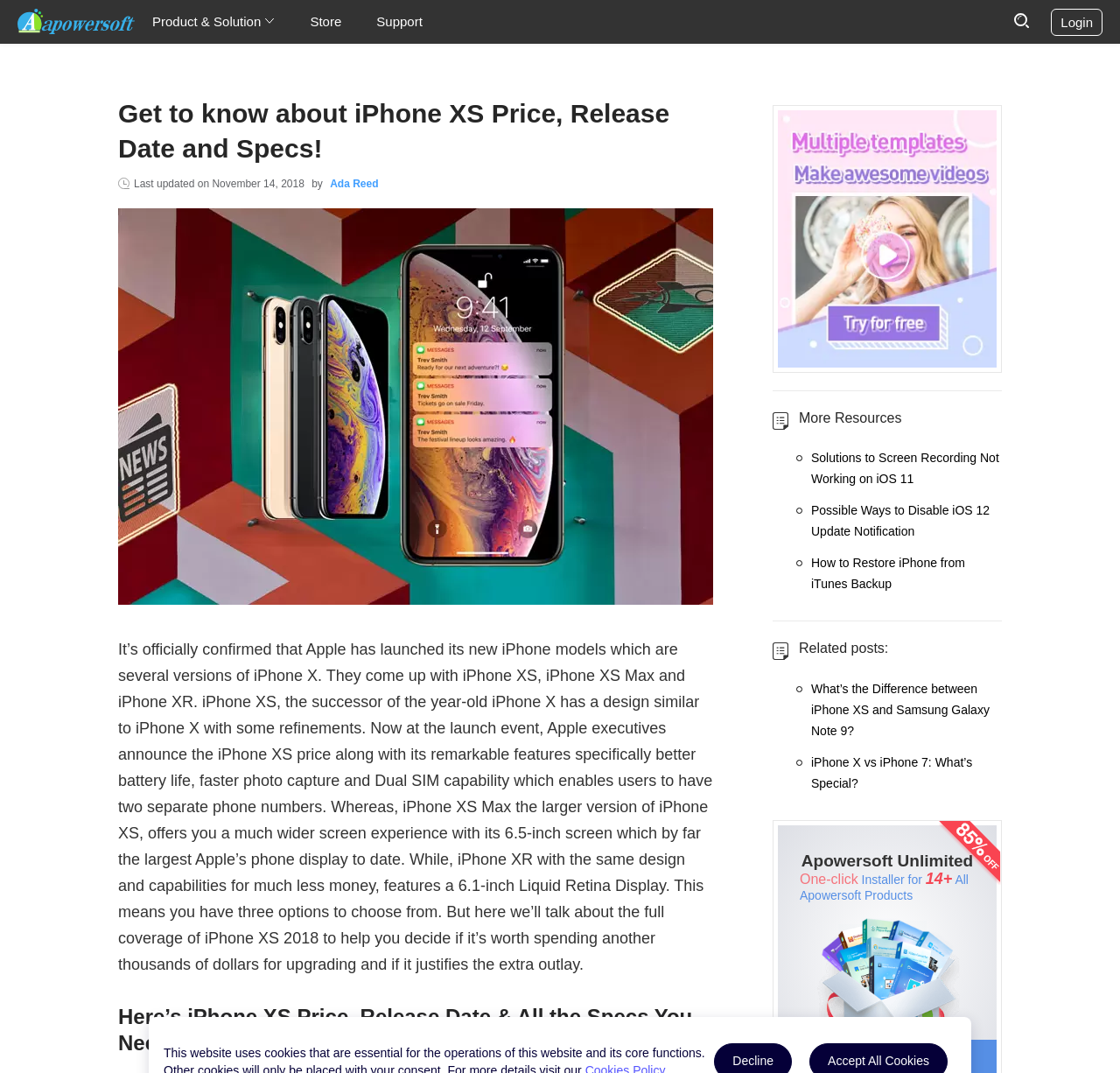Specify the bounding box coordinates of the region I need to click to perform the following instruction: "Read the article by Ada Reed". The coordinates must be four float numbers in the range of 0 to 1, i.e., [left, top, right, bottom].

[0.295, 0.166, 0.338, 0.177]